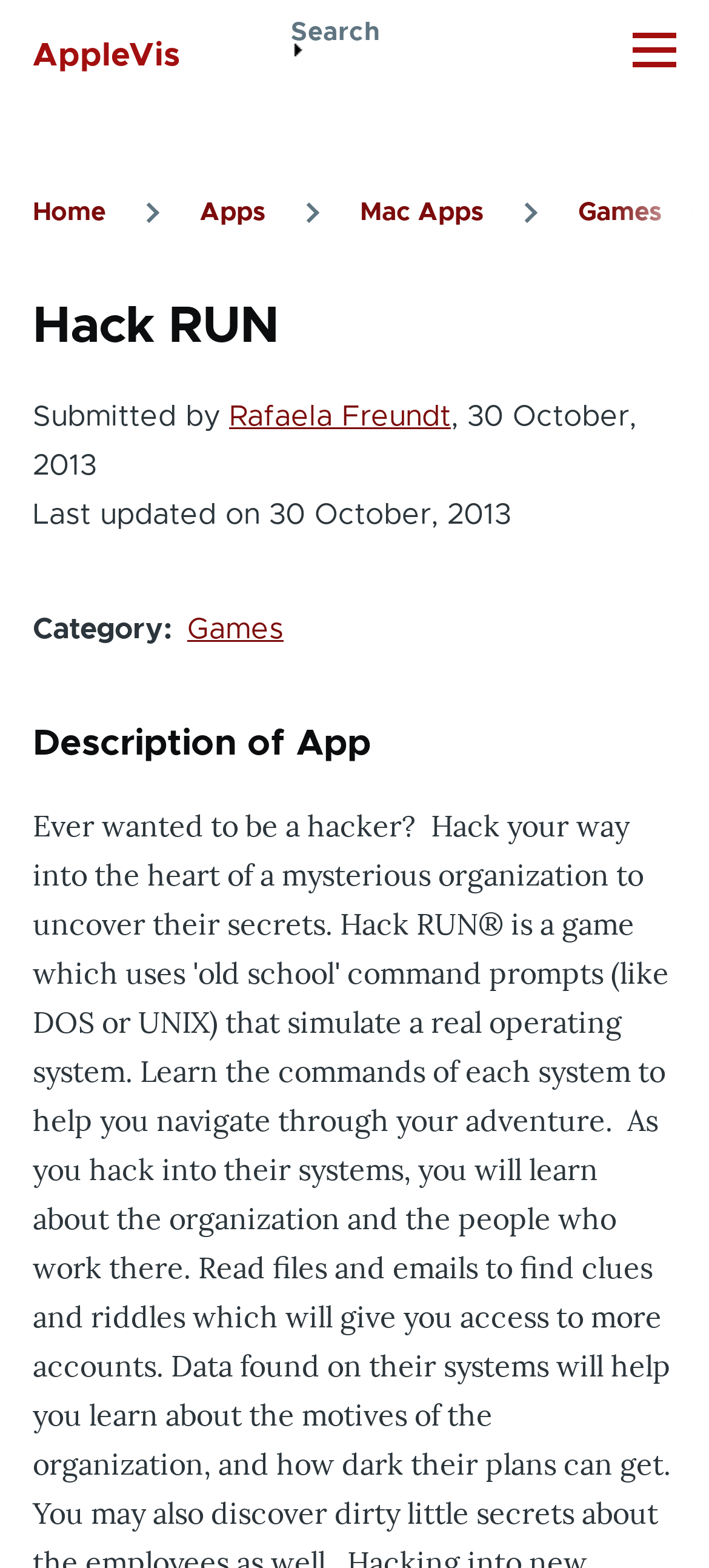Provide a single word or phrase answer to the question: 
What is the purpose of the button with the text 'Search'?

Site search